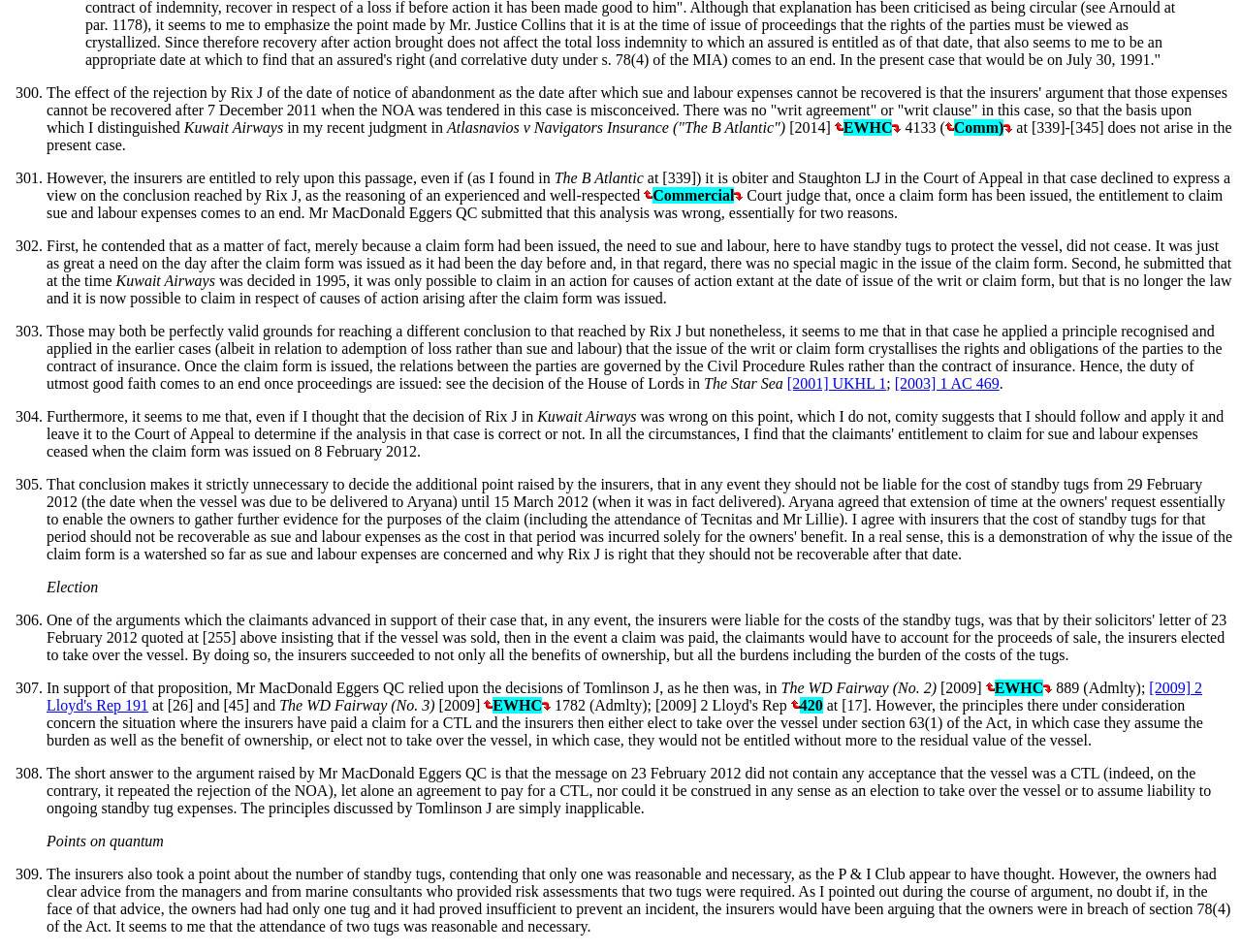Identify the bounding box coordinates of the section to be clicked to complete the task described by the following instruction: "Click the link 'The B Atlantic'". The coordinates should be four float numbers between 0 and 1, formatted as [left, top, right, bottom].

[0.36, 0.125, 0.636, 0.143]